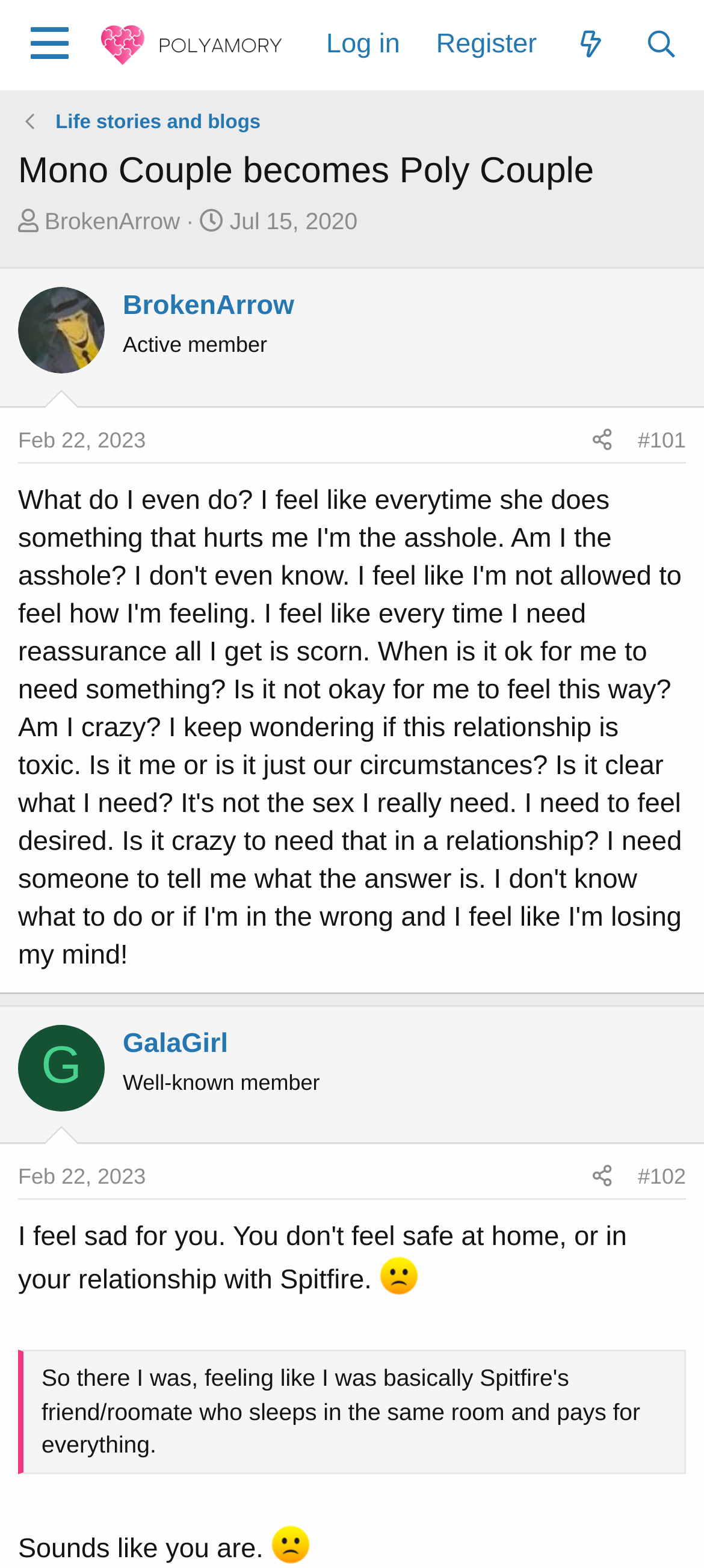Determine the bounding box for the UI element that matches this description: "What's new".

[0.788, 0.007, 0.889, 0.05]